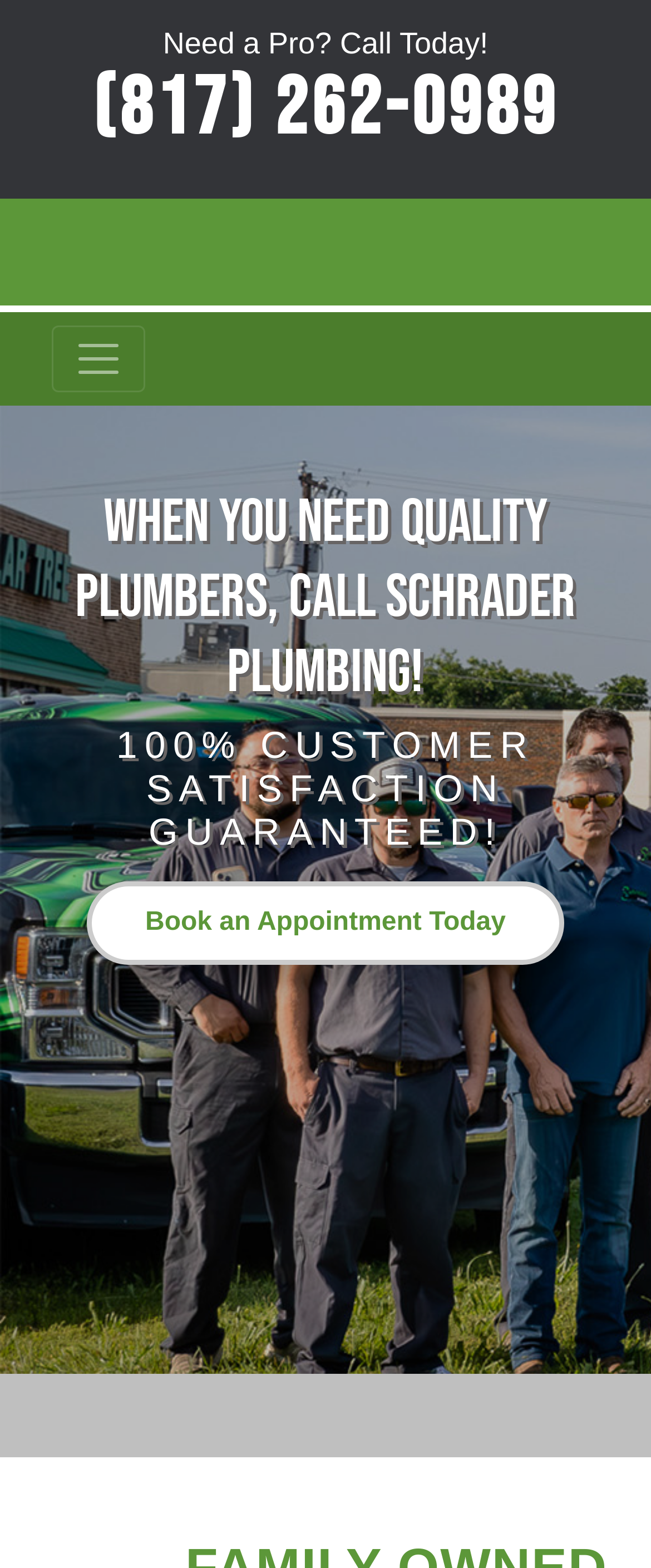Generate a thorough description of the webpage.

The webpage is about Schrader Plumbing, a plumbing company in Colleyville. At the top, there is a prominent call-to-action, "Need a Pro? Call Today!" followed by the company's phone number, "(817) 262-0989", which is also a clickable link. 

To the right of the call-to-action, there is a navigation toggle button labeled "Toggle navigation". 

Below the call-to-action, there is a heading that reads "When You Need Quality Plumbers, Call Schrader Plumbing!", which spans the entire width of the page. 

Underneath the heading, there is a statement that guarantees "100% CUSTOMER SATISFACTION GUARANTEED!", which is positioned roughly in the middle of the page. 

Further down, there is a link to "Book an Appointment Today", which is placed slightly to the right of the center of the page.